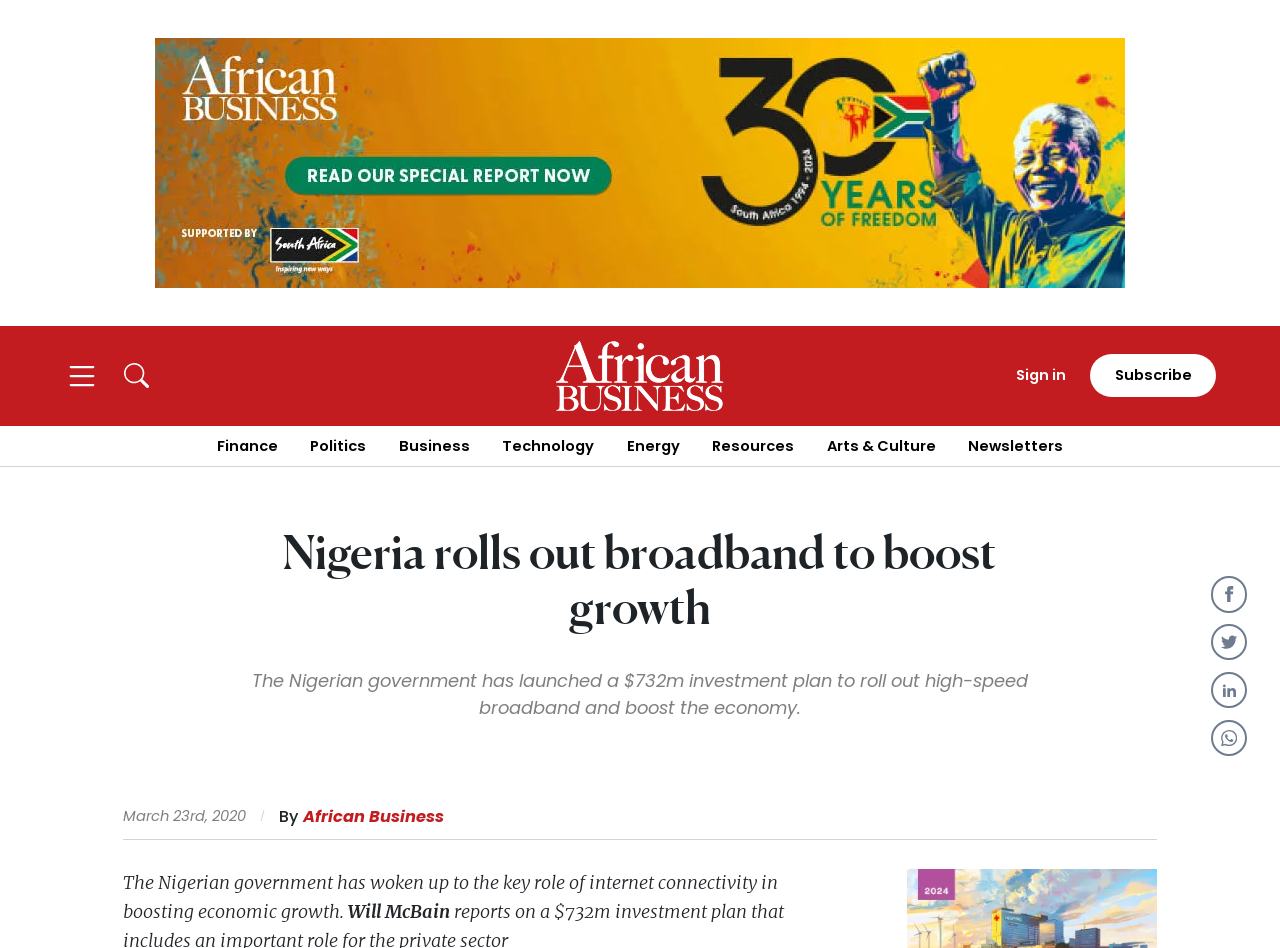Locate the bounding box coordinates of the area that needs to be clicked to fulfill the following instruction: "Click on the 'Create an account' button". The coordinates should be in the format of four float numbers between 0 and 1, namely [left, top, right, bottom].

[0.204, 0.719, 0.493, 0.761]